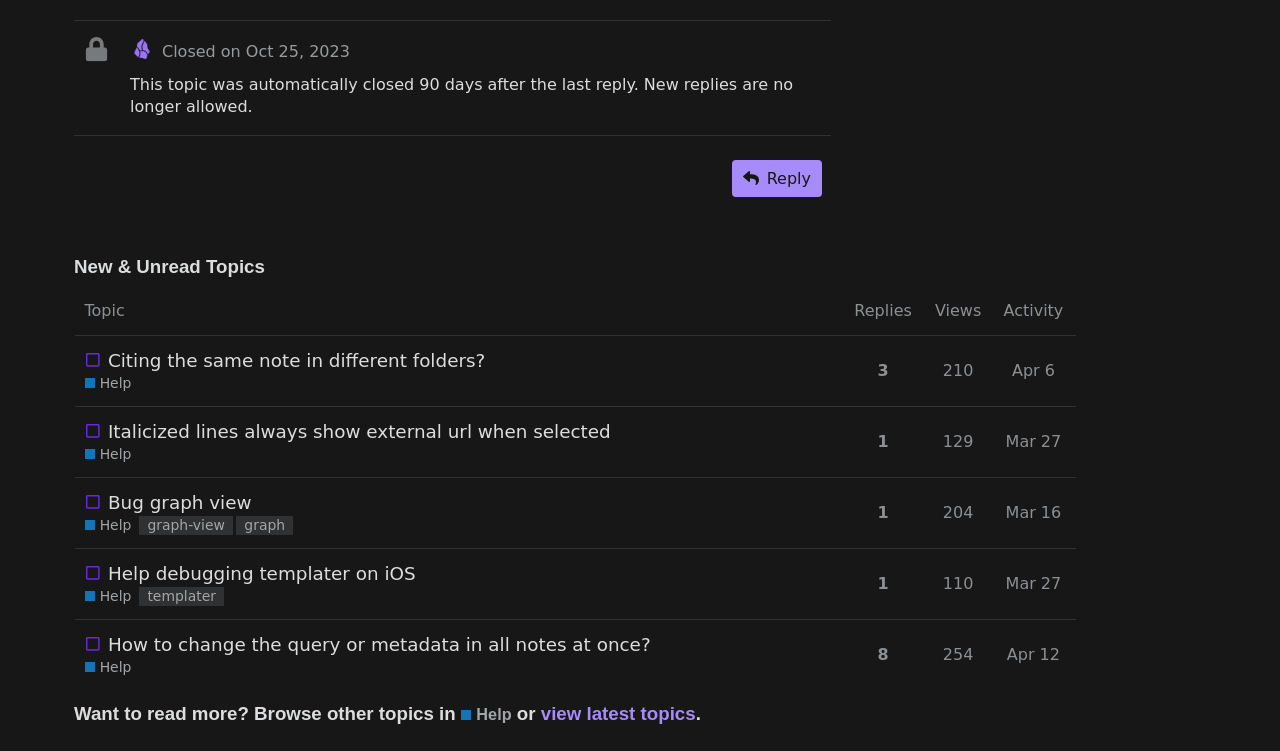Please identify the bounding box coordinates of the element I should click to complete this instruction: 'Sort topics by replies'. The coordinates should be given as four float numbers between 0 and 1, like this: [left, top, right, bottom].

[0.661, 0.384, 0.719, 0.446]